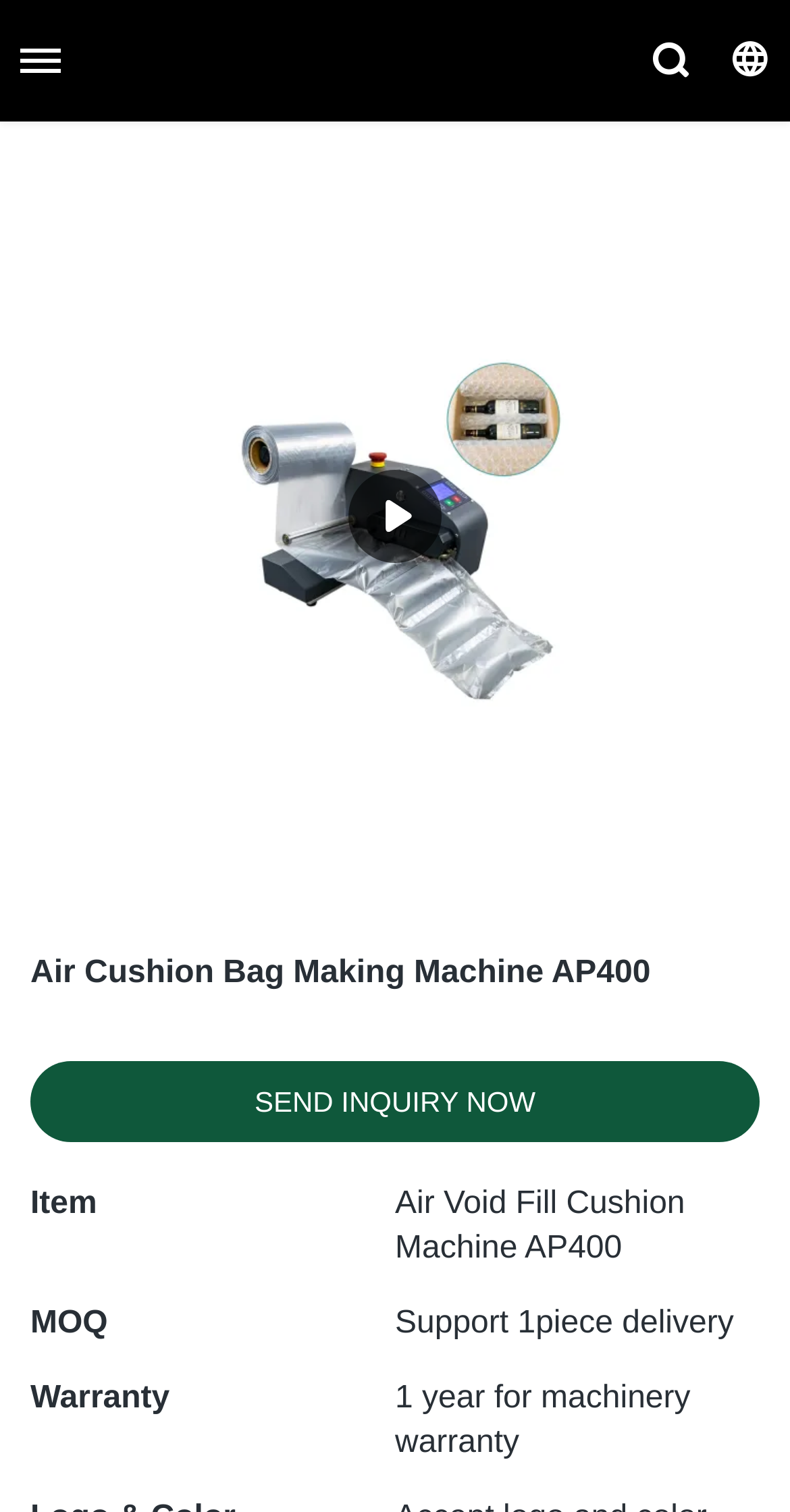Using a single word or phrase, answer the following question: 
How long is the warranty for the machinery?

1 year